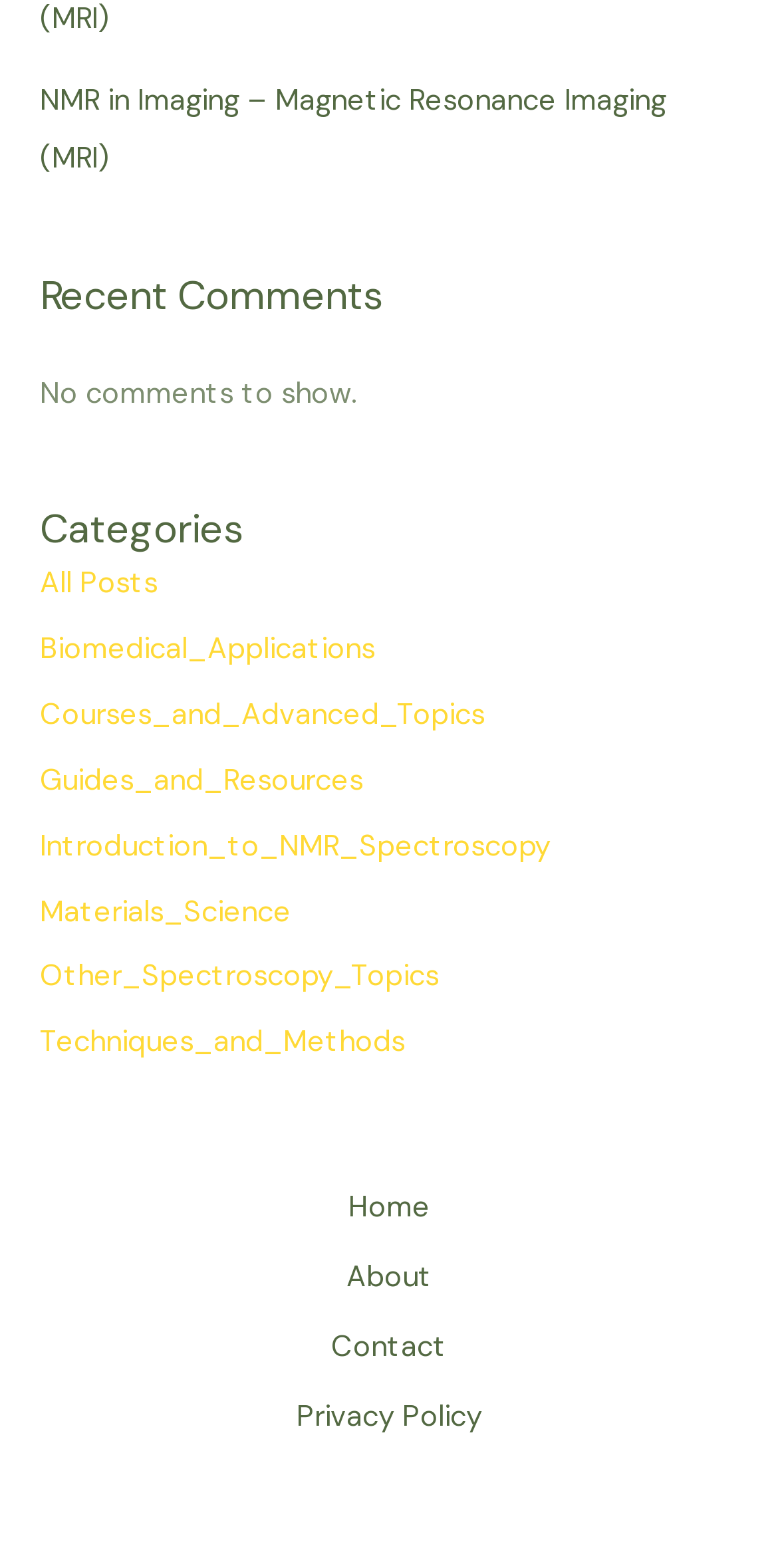Find the bounding box coordinates for the element described here: "Privacy Policy".

[0.381, 0.889, 0.619, 0.933]